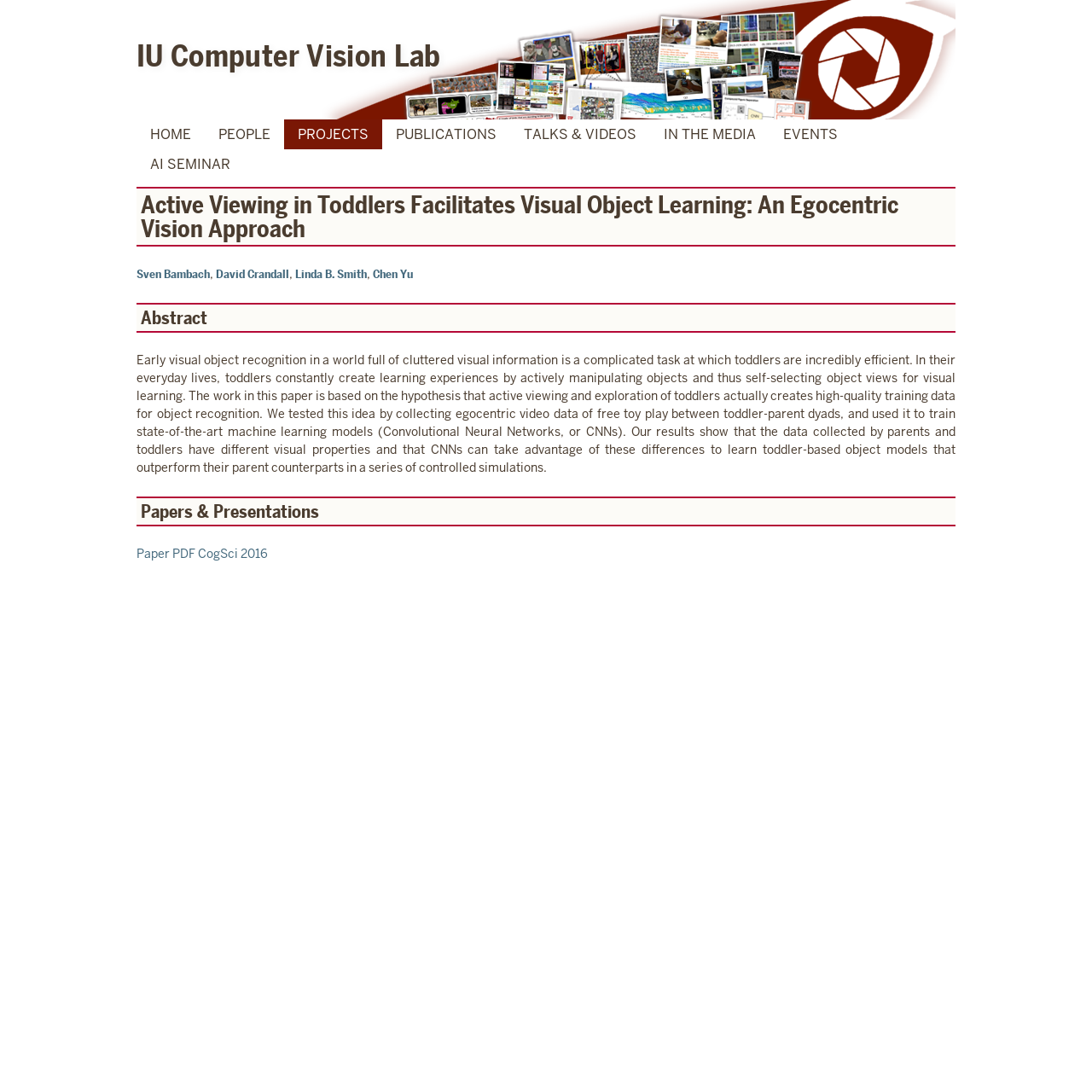What is the name of the lab?
Please interpret the details in the image and answer the question thoroughly.

The name of the lab can be found in the top-left corner of the webpage, which is 'IU Computer Vision Lab'.